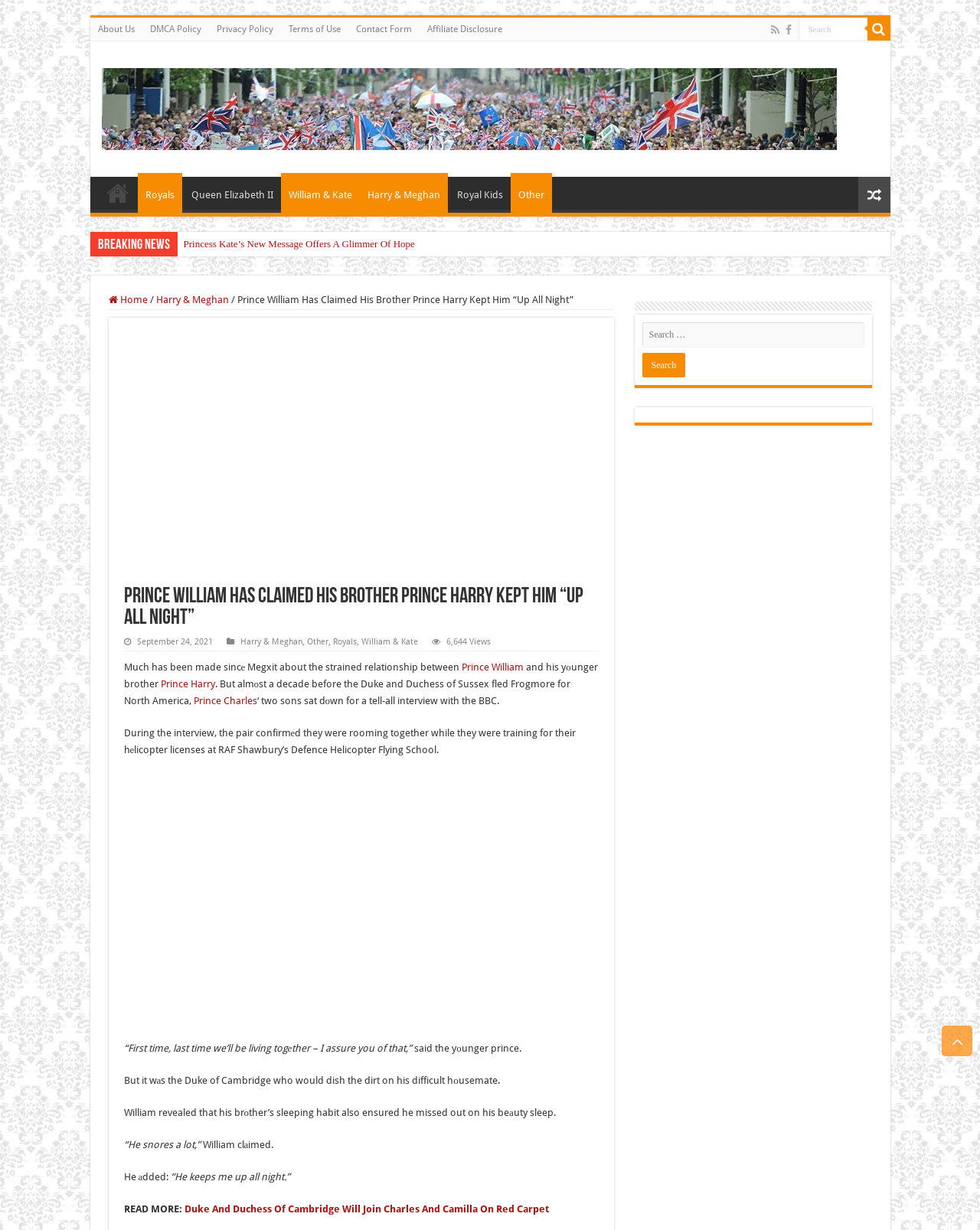Examine the screenshot and answer the question in as much detail as possible: What is the number of views for this article?

The article displays the number of views at the bottom of the page, which is 6,644 Views.